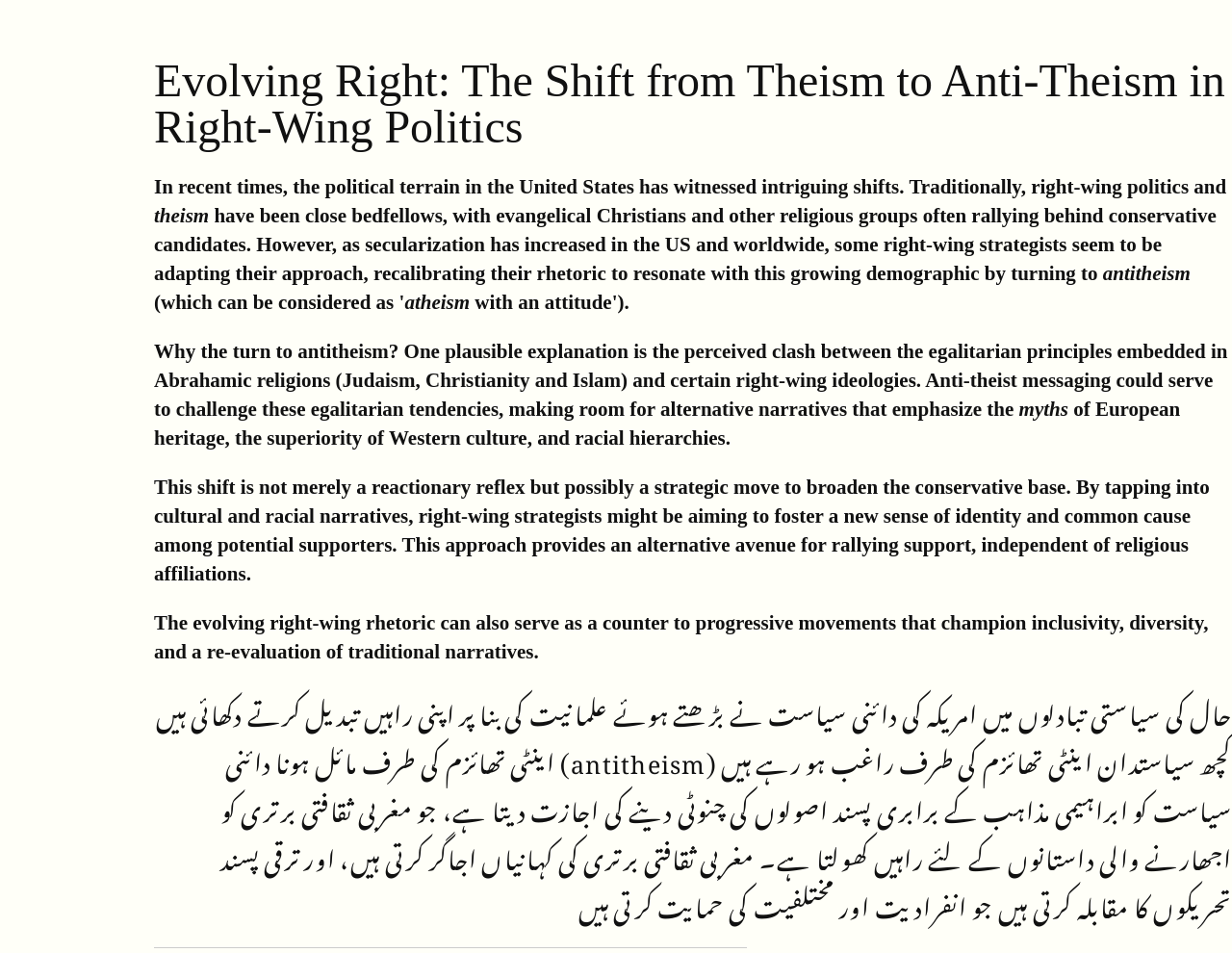Find and extract the text of the primary heading on the webpage.

Evolving Right: The Shift from Theism to Anti-Theism in Right-Wing Politics